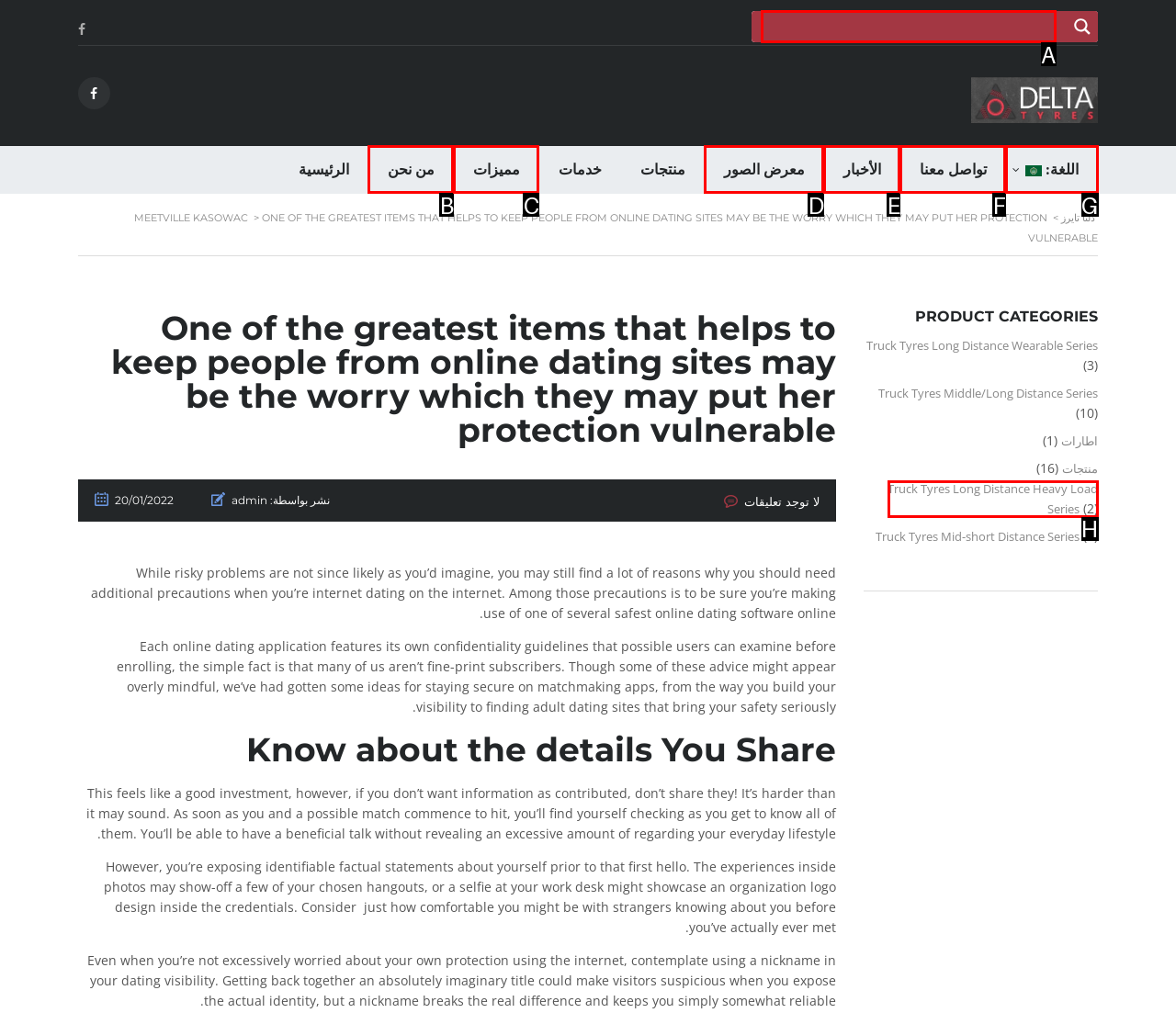Select the letter of the option that should be clicked to achieve the specified task: Search for something. Respond with just the letter.

A